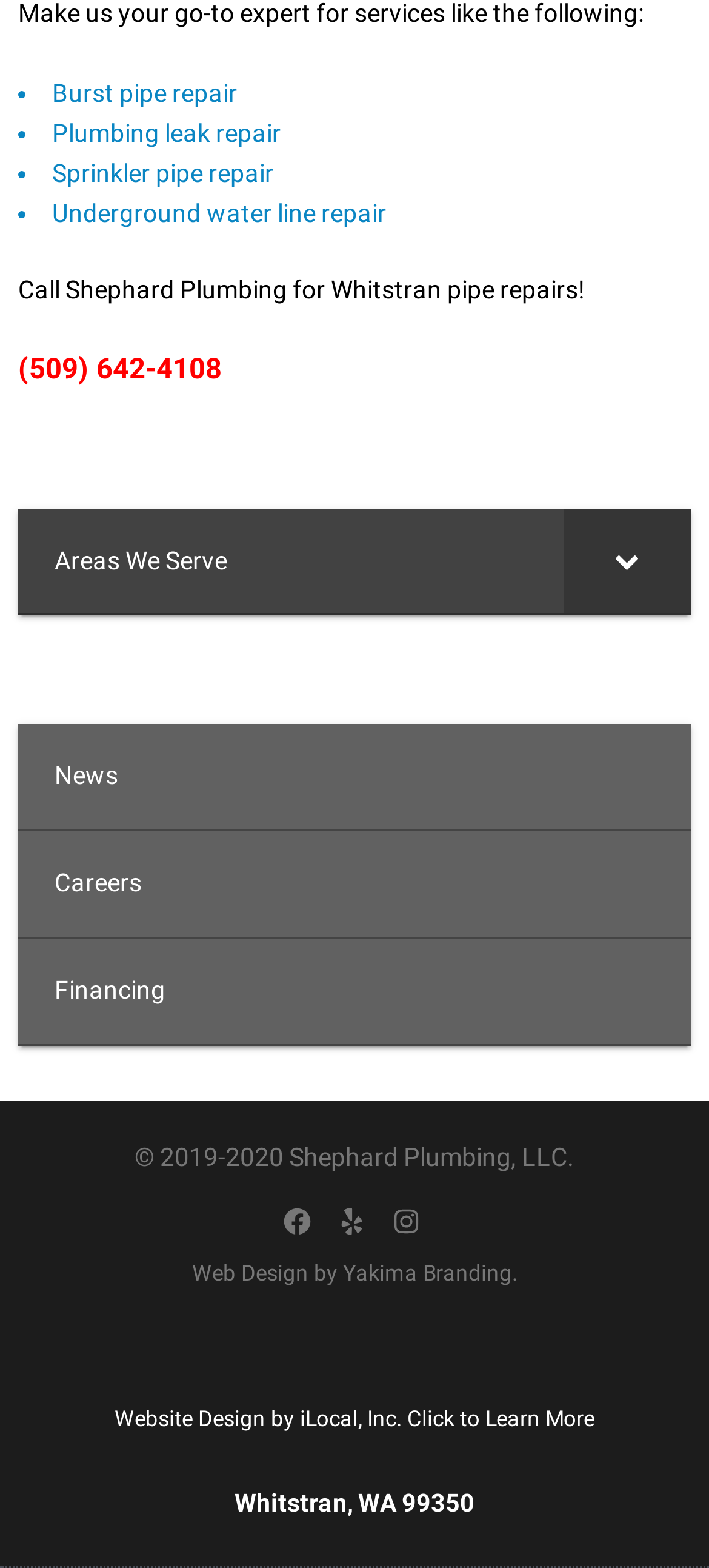Please identify the bounding box coordinates of the clickable element to fulfill the following instruction: "Check the Facebook link". The coordinates should be four float numbers between 0 and 1, i.e., [left, top, right, bottom].

[0.38, 0.762, 0.457, 0.797]